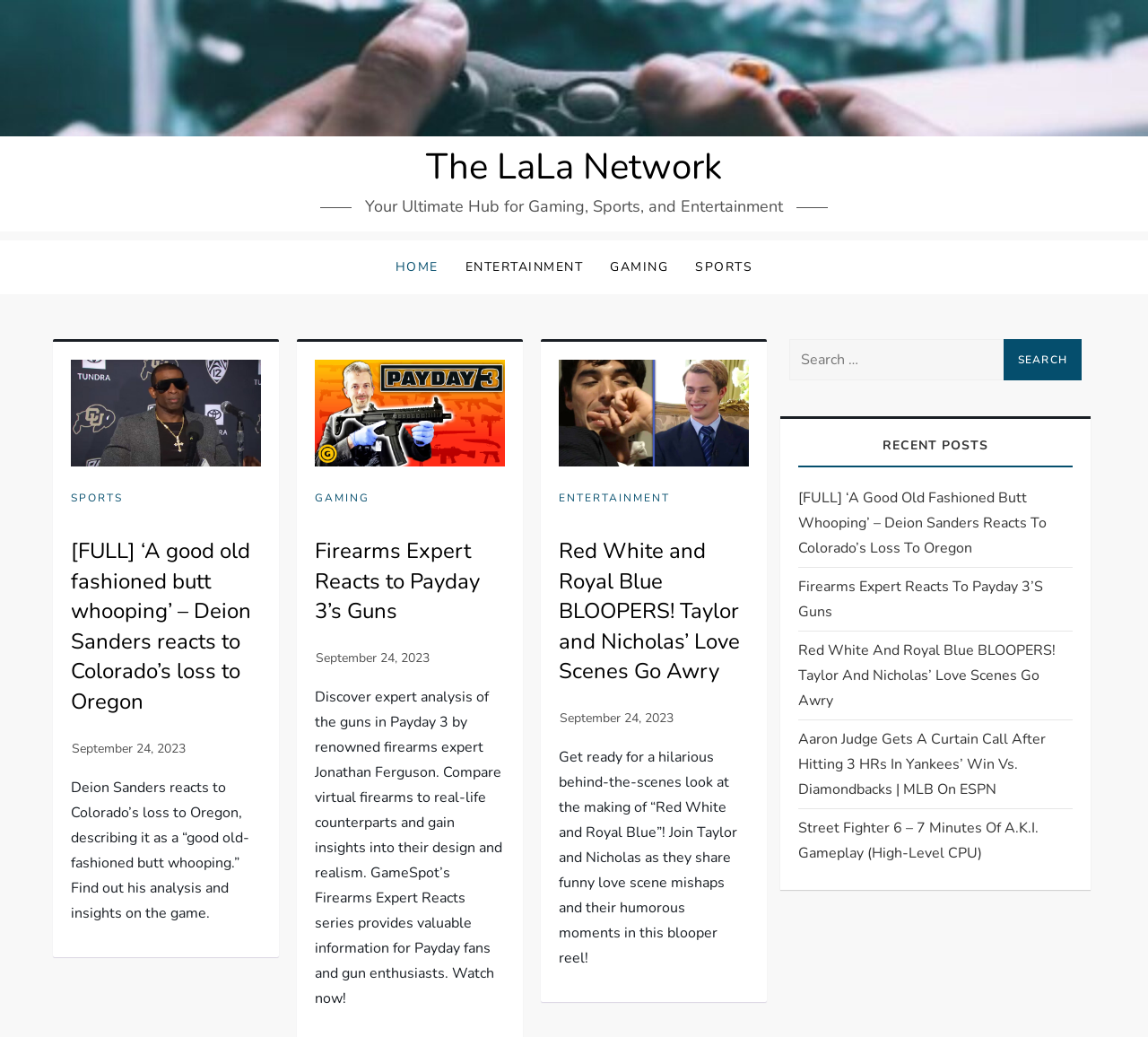Analyze the image and give a detailed response to the question:
What is the date of the article 'Firearms Expert Reacts to Payday 3’s Guns'?

I looked at the article 'Firearms Expert Reacts to Payday 3’s Guns' and found the date 'September 24, 2023' next to it, so that is the date of the article.